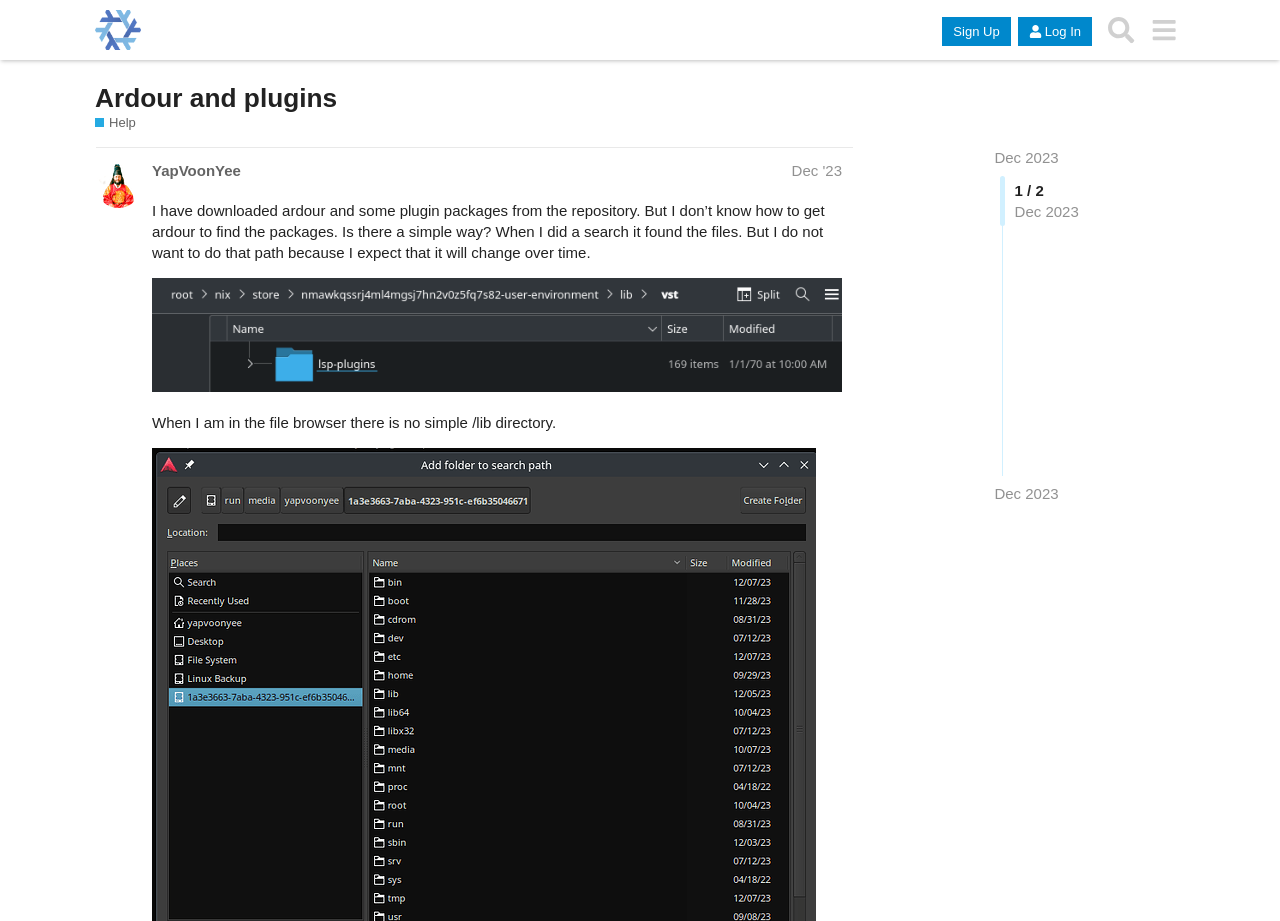Determine the coordinates of the bounding box that should be clicked to complete the instruction: "Read the post by YapVoonYee". The coordinates should be represented by four float numbers between 0 and 1: [left, top, right, bottom].

[0.119, 0.174, 0.188, 0.197]